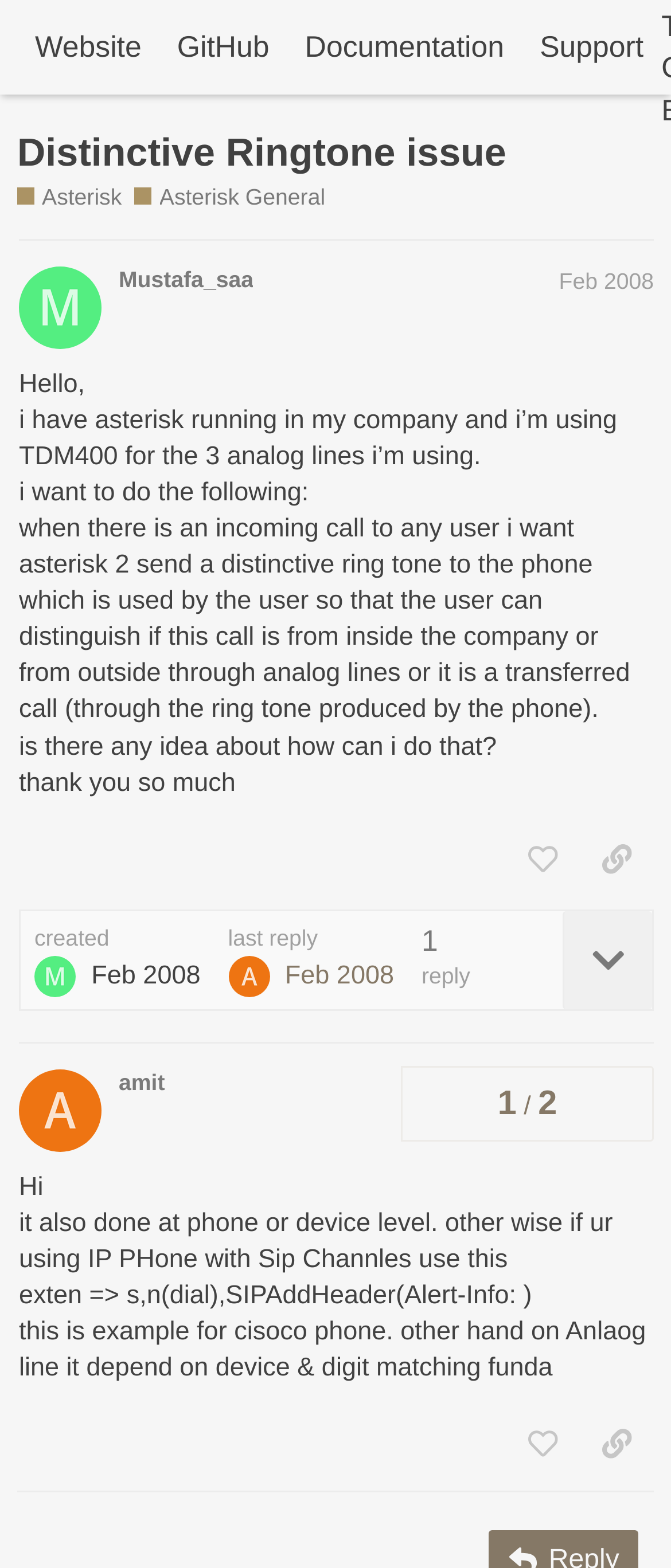Determine the bounding box coordinates of the target area to click to execute the following instruction: "View the topic progress."

[0.597, 0.68, 0.974, 0.728]